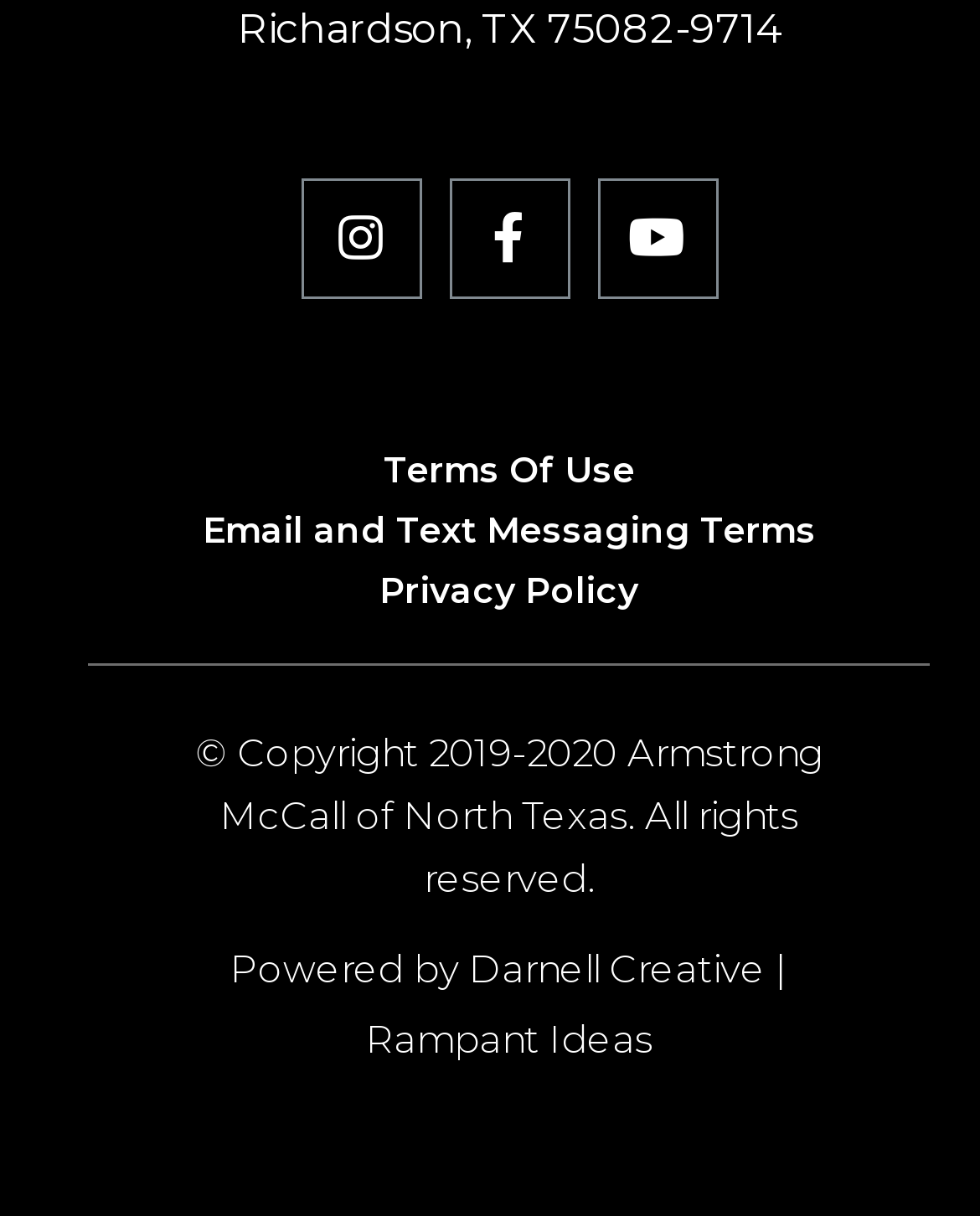Could you locate the bounding box coordinates for the section that should be clicked to accomplish this task: "View Terms Of Use".

[0.391, 0.367, 0.647, 0.405]